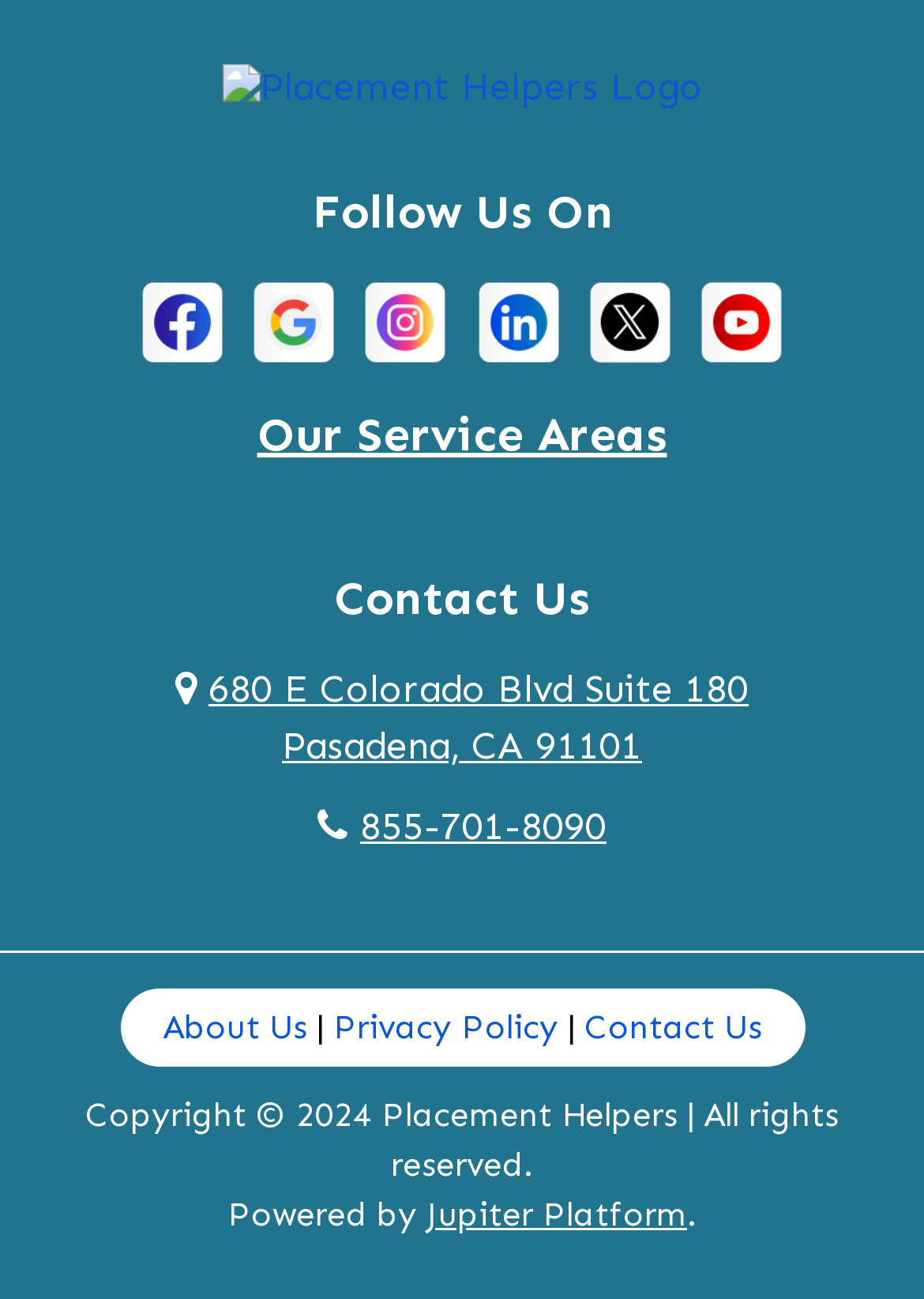Identify the bounding box coordinates of the specific part of the webpage to click to complete this instruction: "Learn about us".

[0.176, 0.776, 0.332, 0.807]